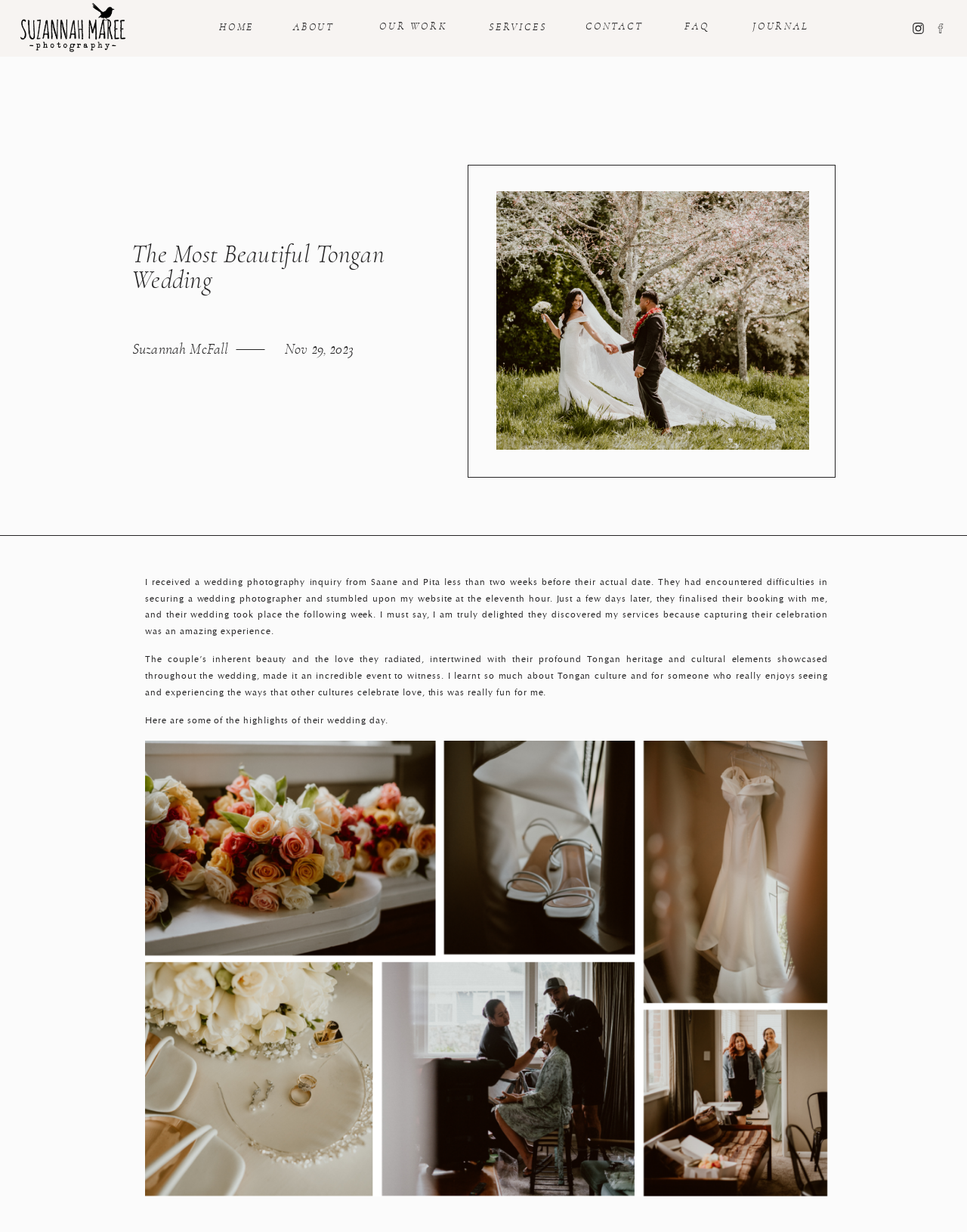Using details from the image, please answer the following question comprehensively:
How did the couple find the photographer?

According to the text in the static text elements, the couple found the photographer's website at the eleventh hour and finalized their booking with the photographer just a few days later.